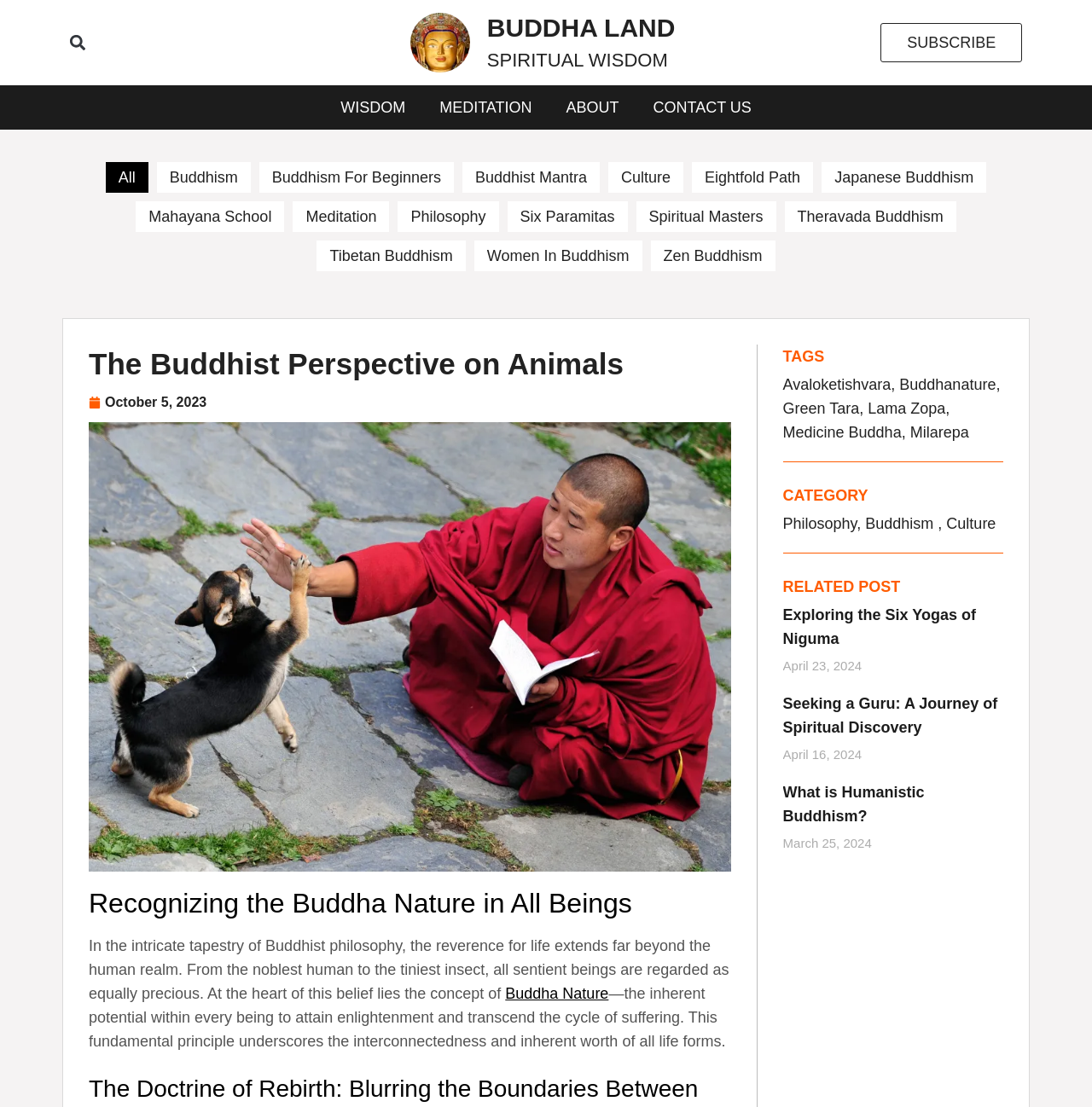Please respond to the question with a concise word or phrase:
What is the title of the related post?

Exploring the Six Yogas of Niguma